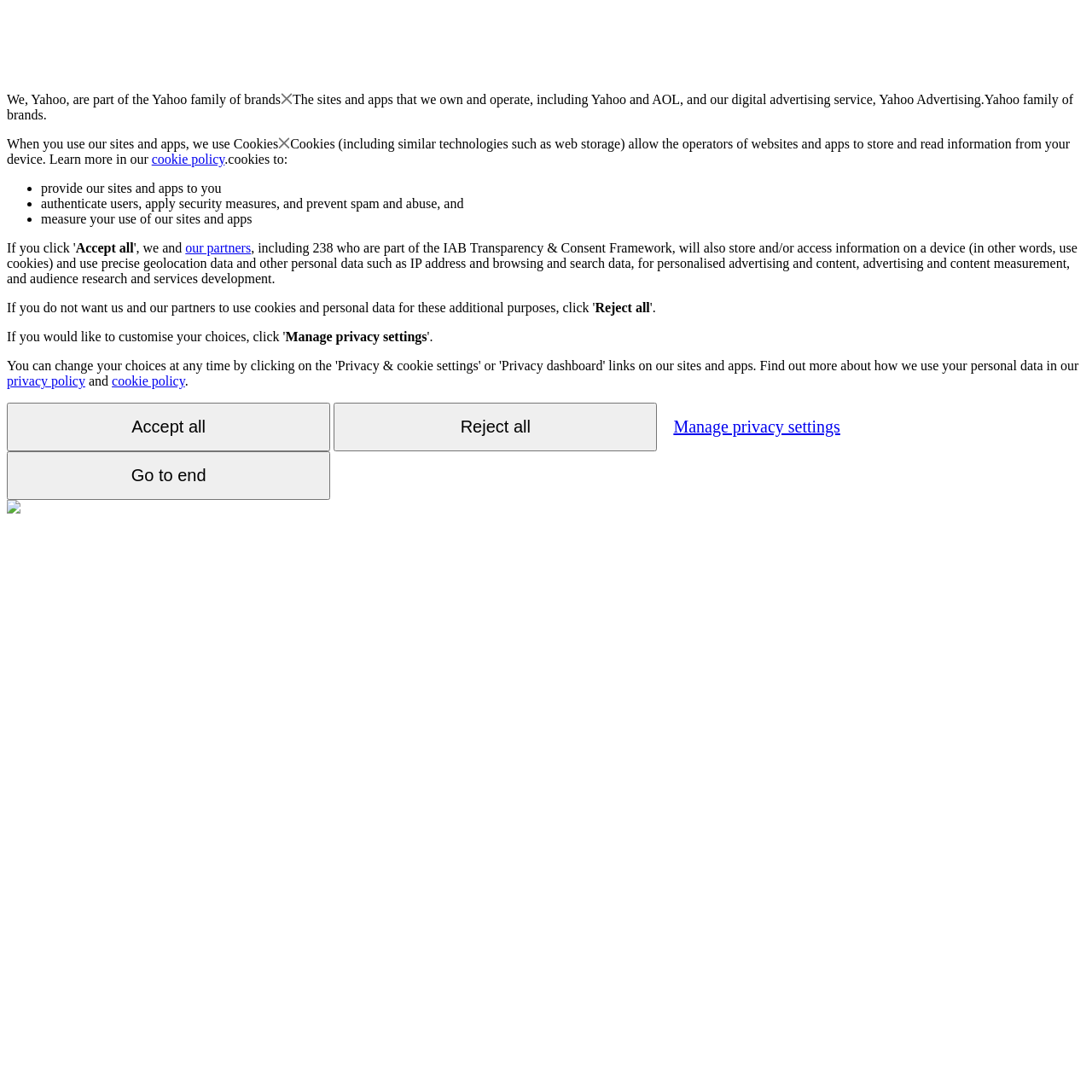Identify the bounding box for the UI element that is described as follows: "our partners".

[0.17, 0.22, 0.23, 0.234]